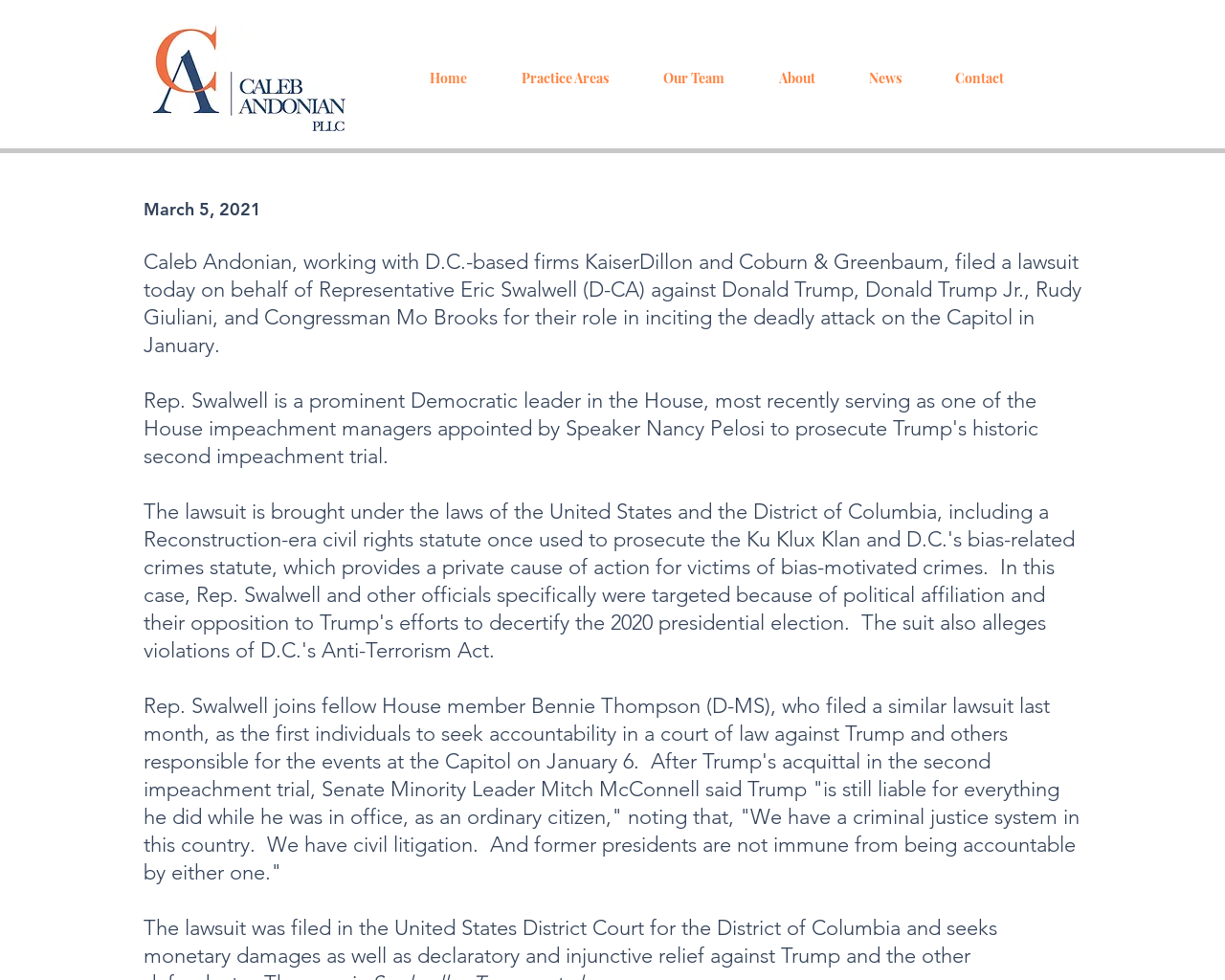What is the date of the lawsuit filing?
Based on the content of the image, thoroughly explain and answer the question.

The webpage contains a heading element with the text 'March 5, 2021', which suggests that this is the date when the lawsuit was filed.